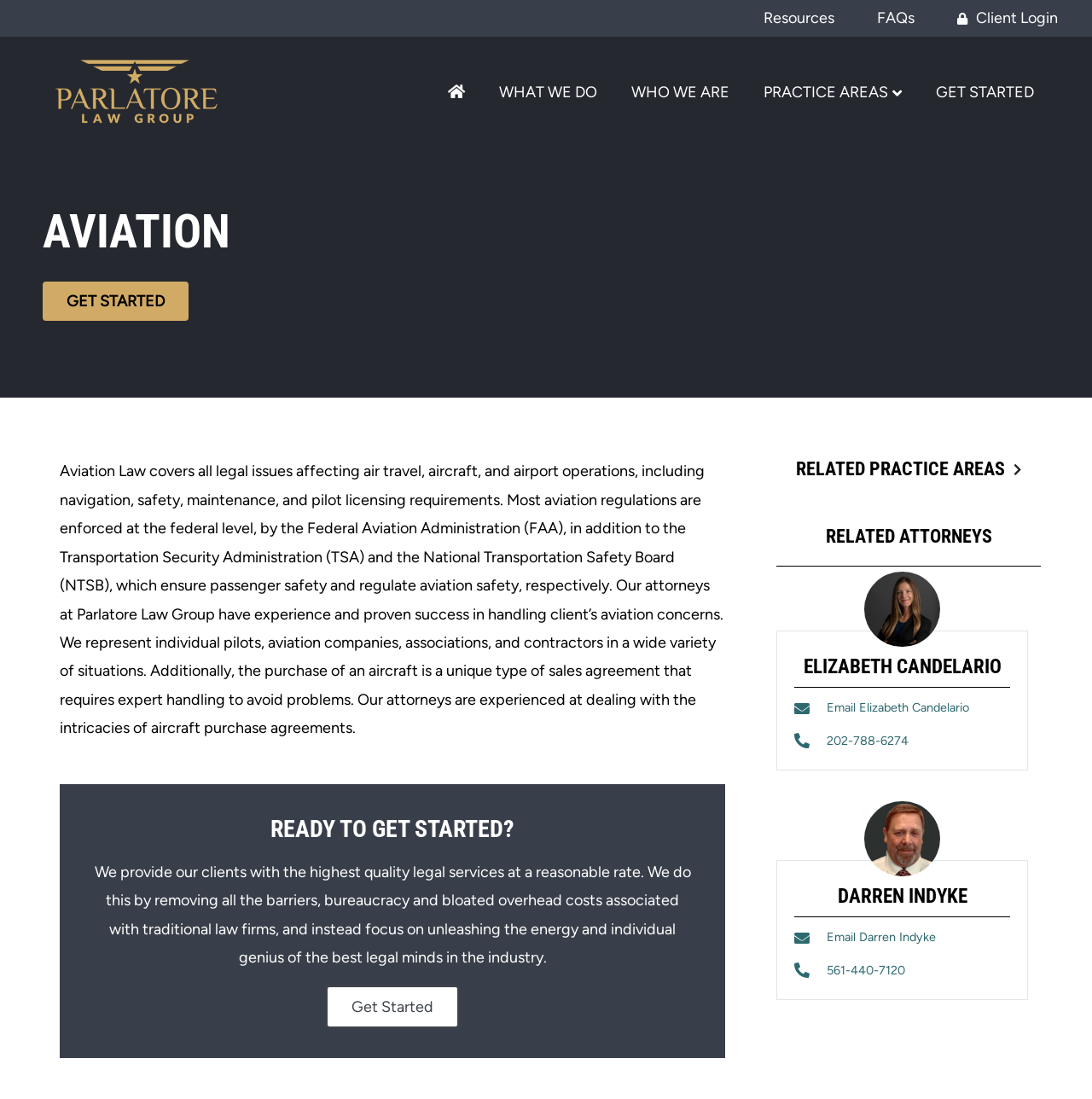Pinpoint the bounding box coordinates of the clickable element needed to complete the instruction: "Click on the 'DARREN INDYKE' link". The coordinates should be provided as four float numbers between 0 and 1: [left, top, right, bottom].

[0.767, 0.805, 0.886, 0.825]